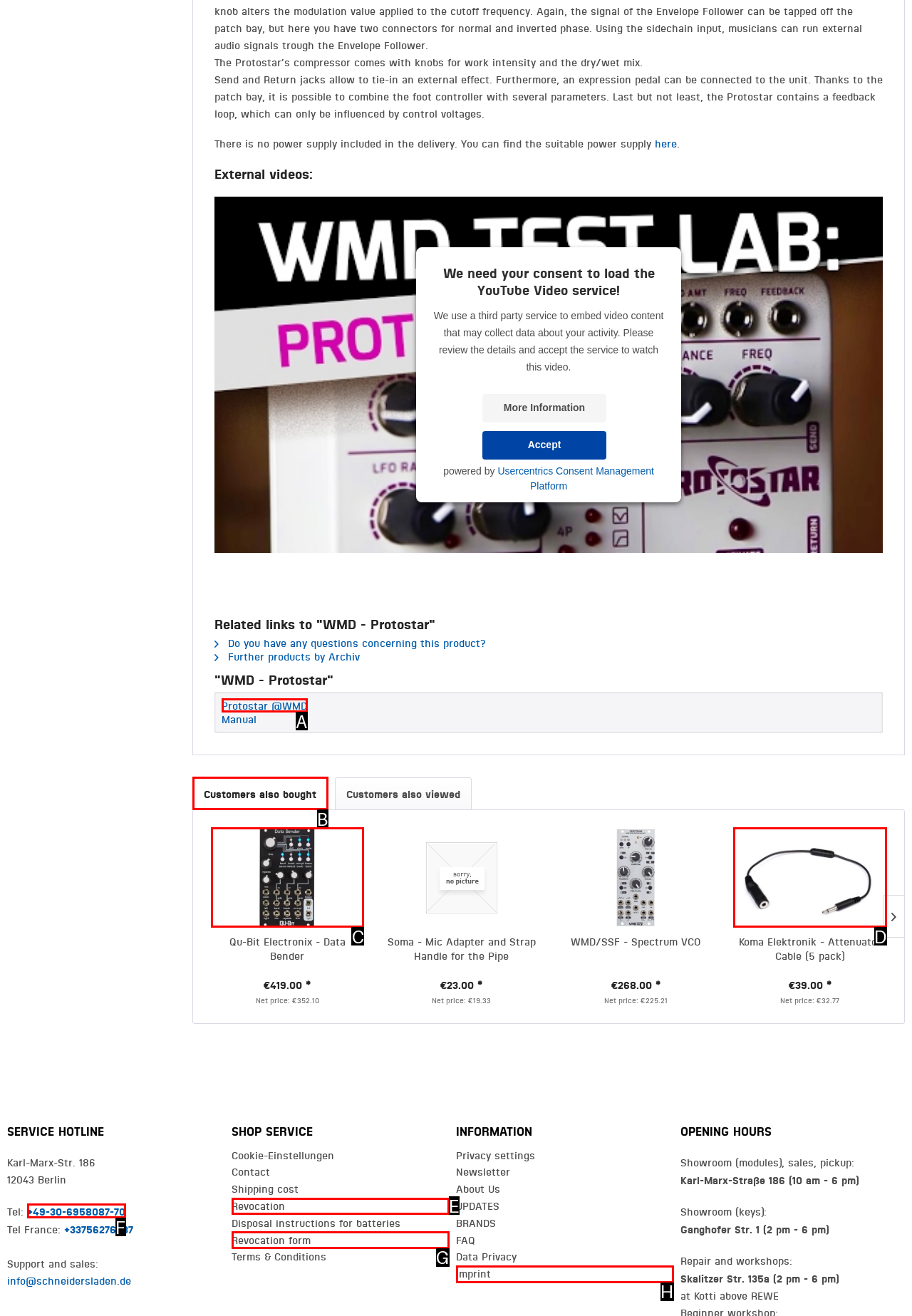Please determine which option aligns with the description: input value="Comment *" name="comment". Respond with the option’s letter directly from the available choices.

None